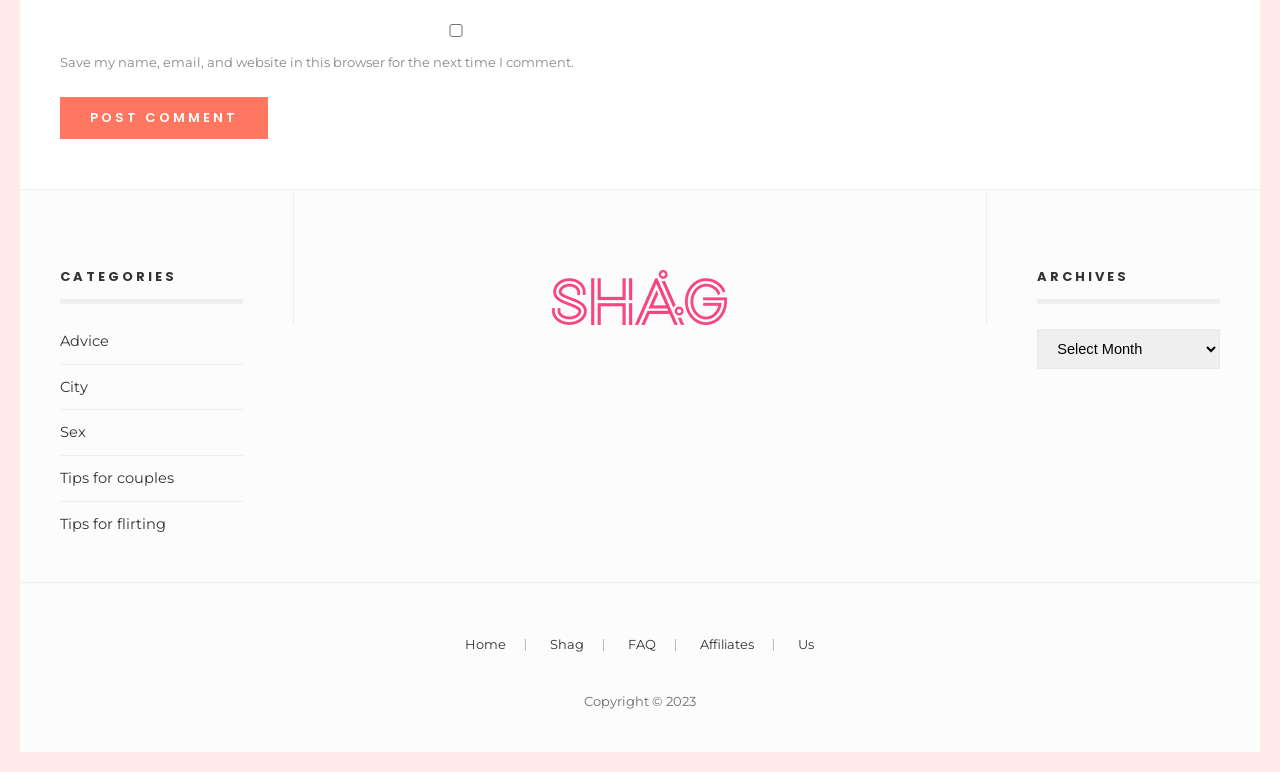Find the coordinates for the bounding box of the element with this description: "Tips for couples".

[0.047, 0.608, 0.136, 0.631]